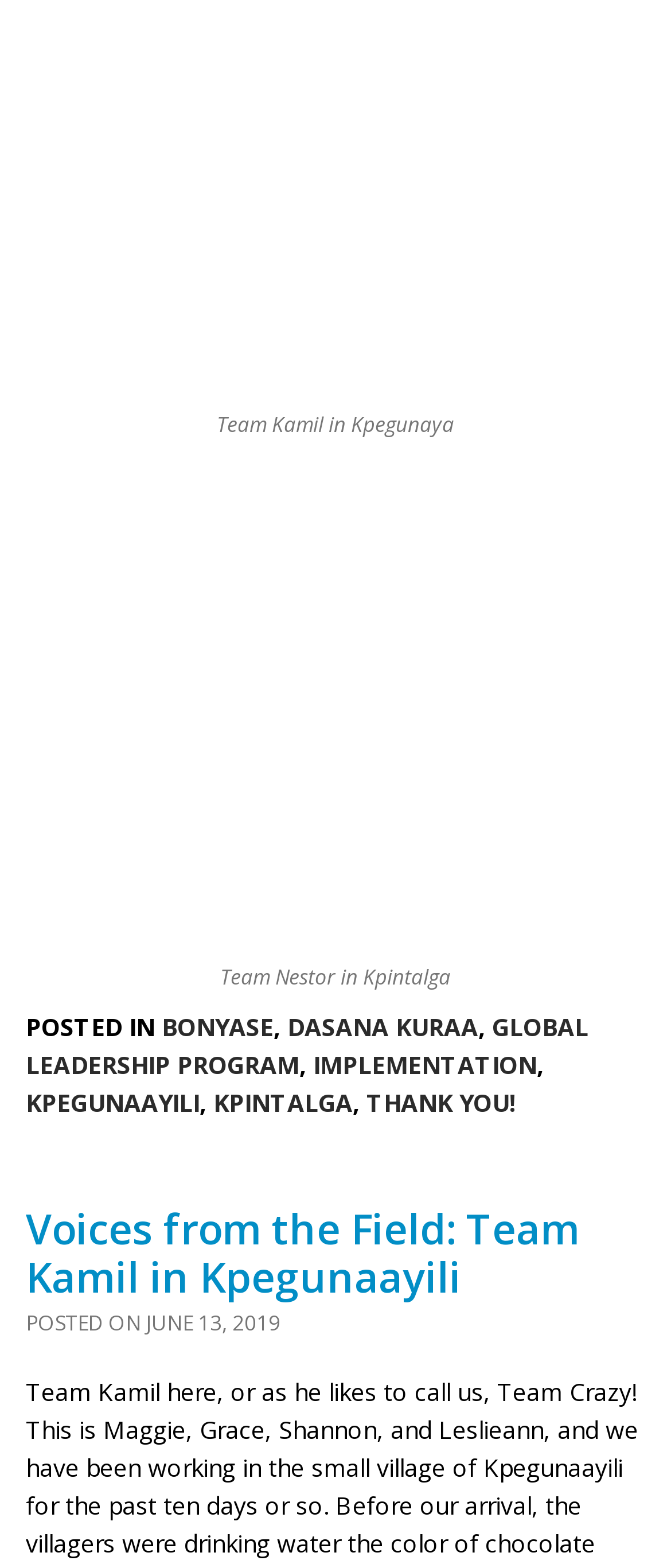How many links are in the footer?
Look at the screenshot and respond with one word or a short phrase.

5